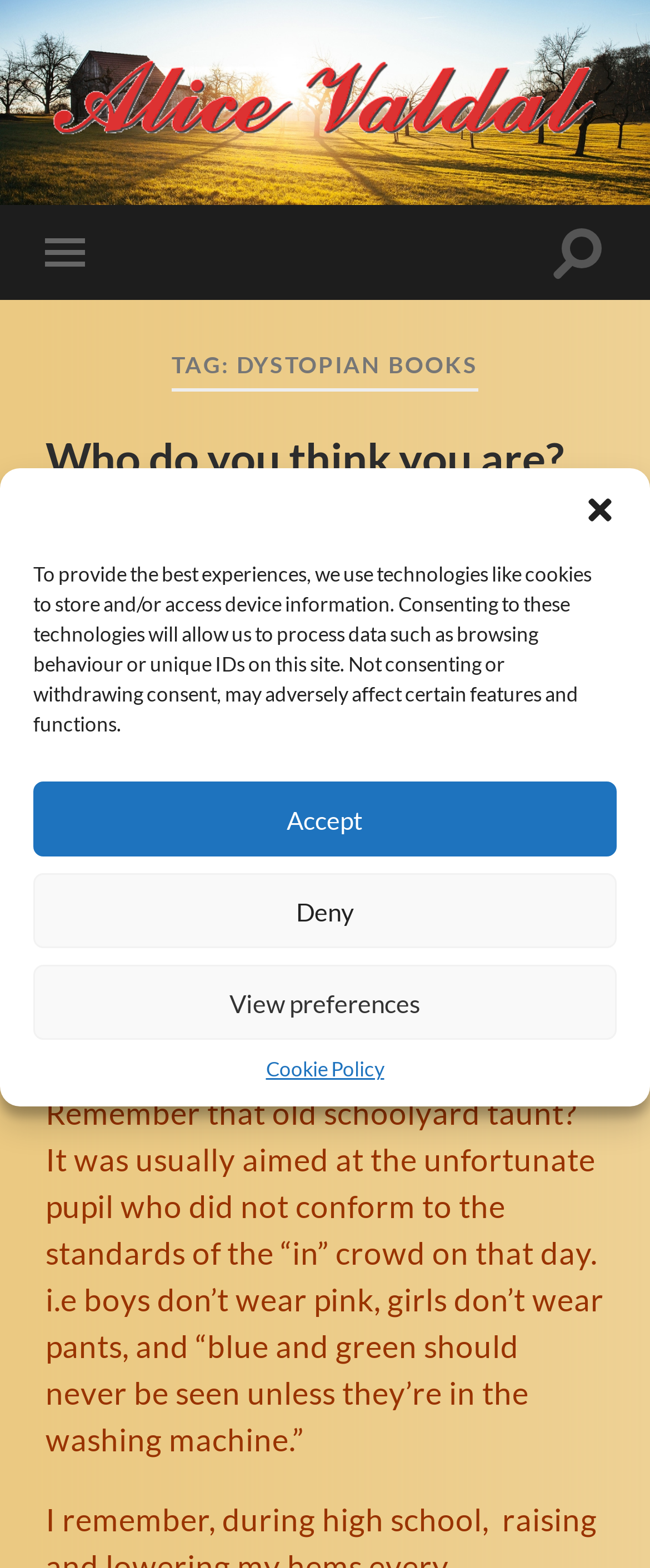Please locate the bounding box coordinates of the element that should be clicked to achieve the given instruction: "Toggle the mobile menu".

[0.07, 0.131, 0.152, 0.191]